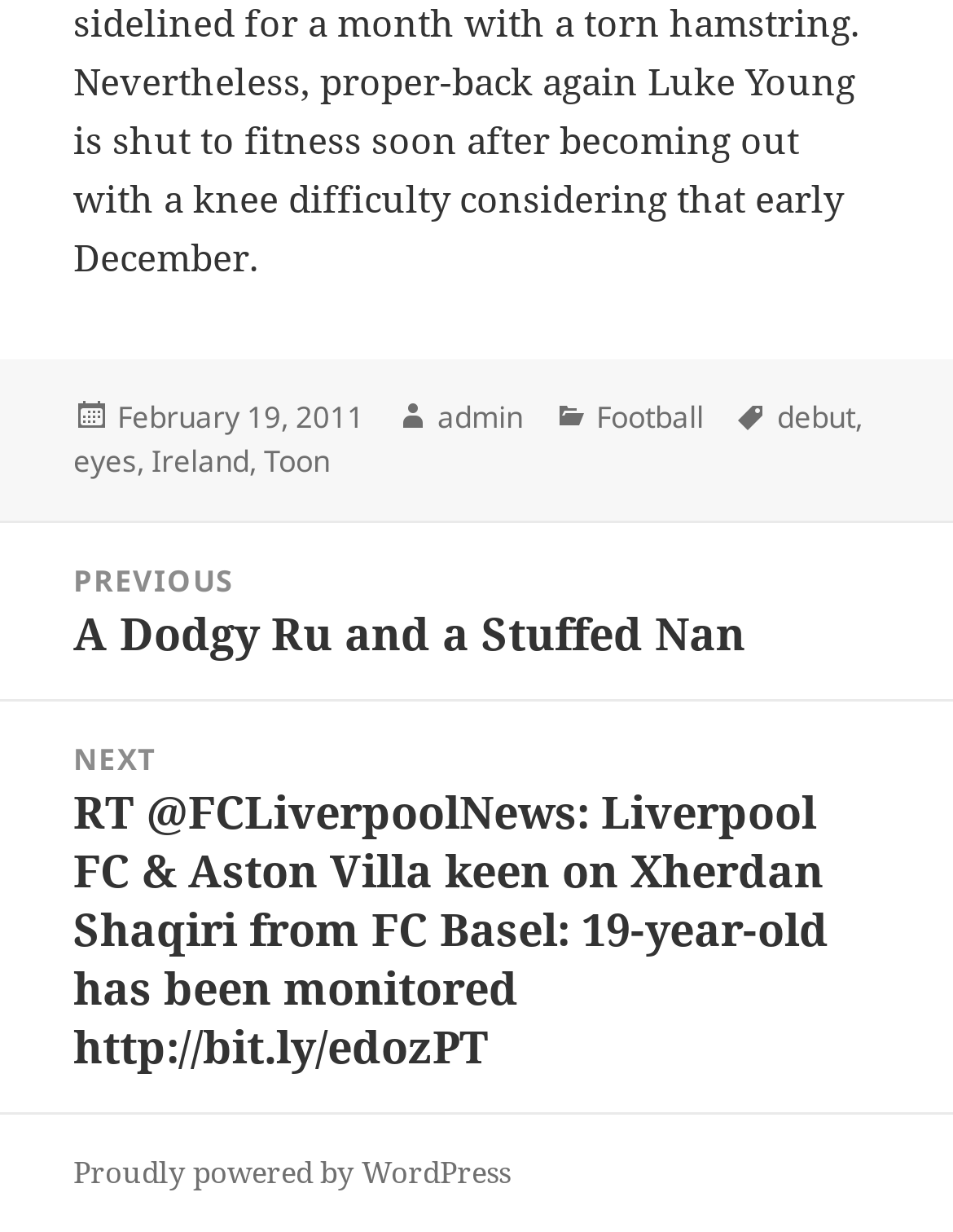Please identify the bounding box coordinates of the clickable area that will fulfill the following instruction: "Visit admin's homepage". The coordinates should be in the format of four float numbers between 0 and 1, i.e., [left, top, right, bottom].

[0.459, 0.321, 0.549, 0.357]